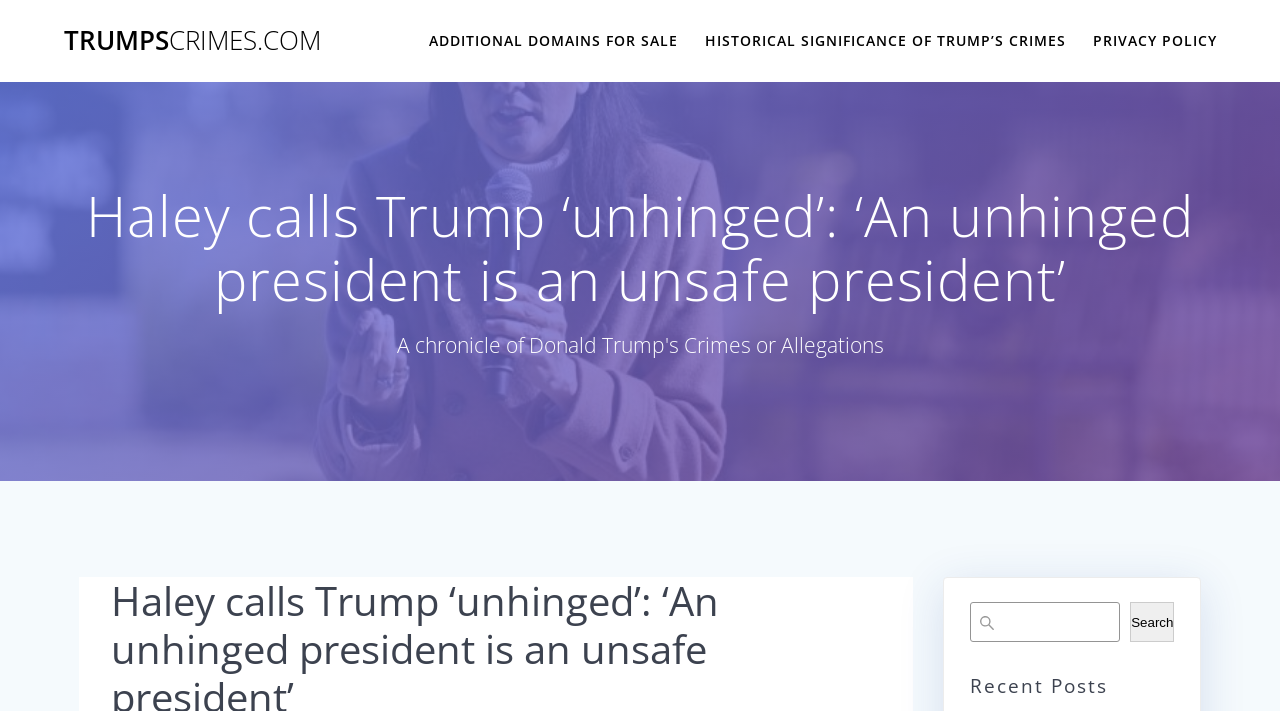Please respond to the question with a concise word or phrase:
What type of content is listed under 'Recent Posts'?

Blog posts